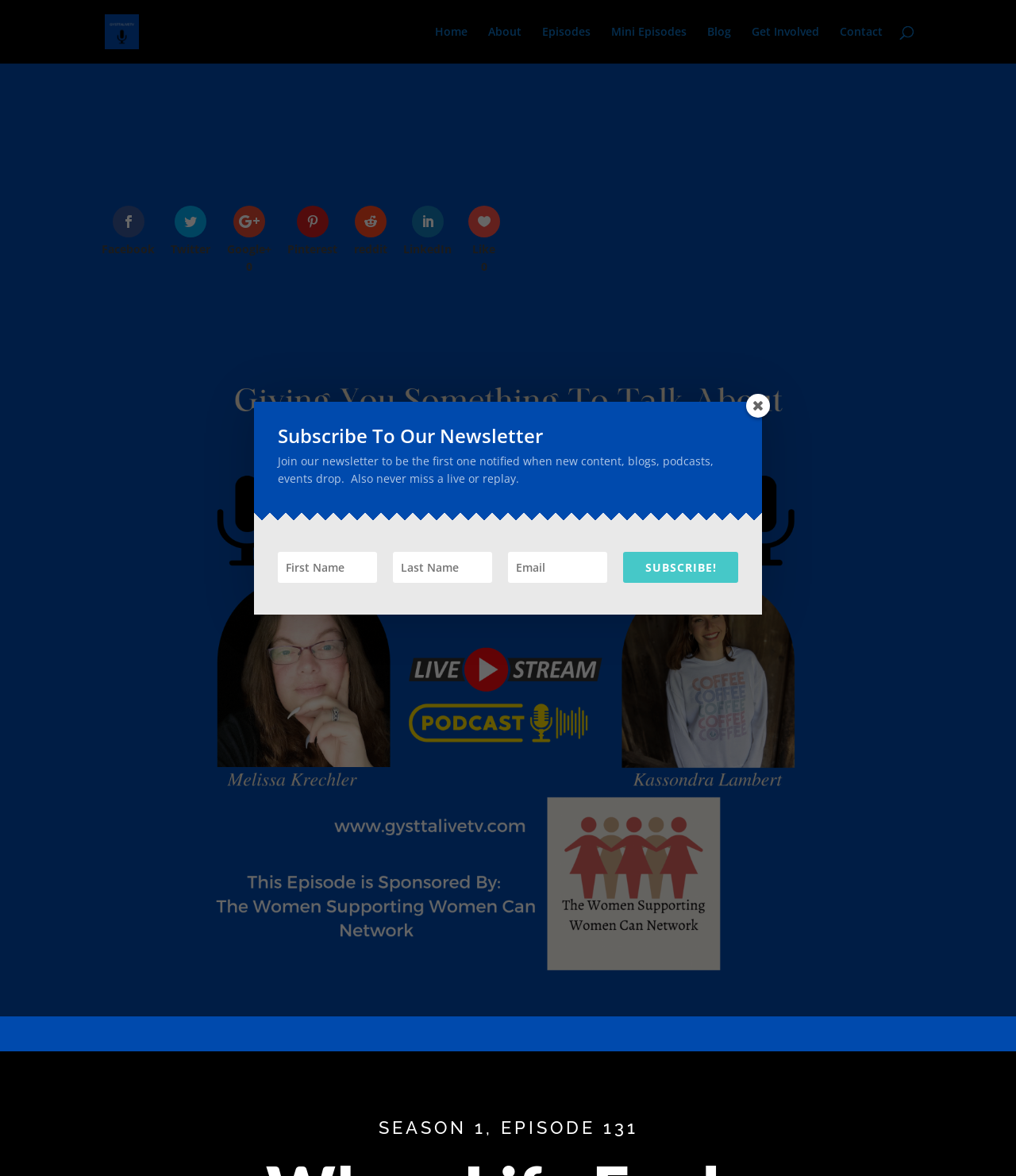What is the name of the website?
Use the image to give a comprehensive and detailed response to the question.

The name of the website can be found in the top-left corner of the webpage, where it says 'When Life Feels Stacked Against You - GYSTTALIVETV'.